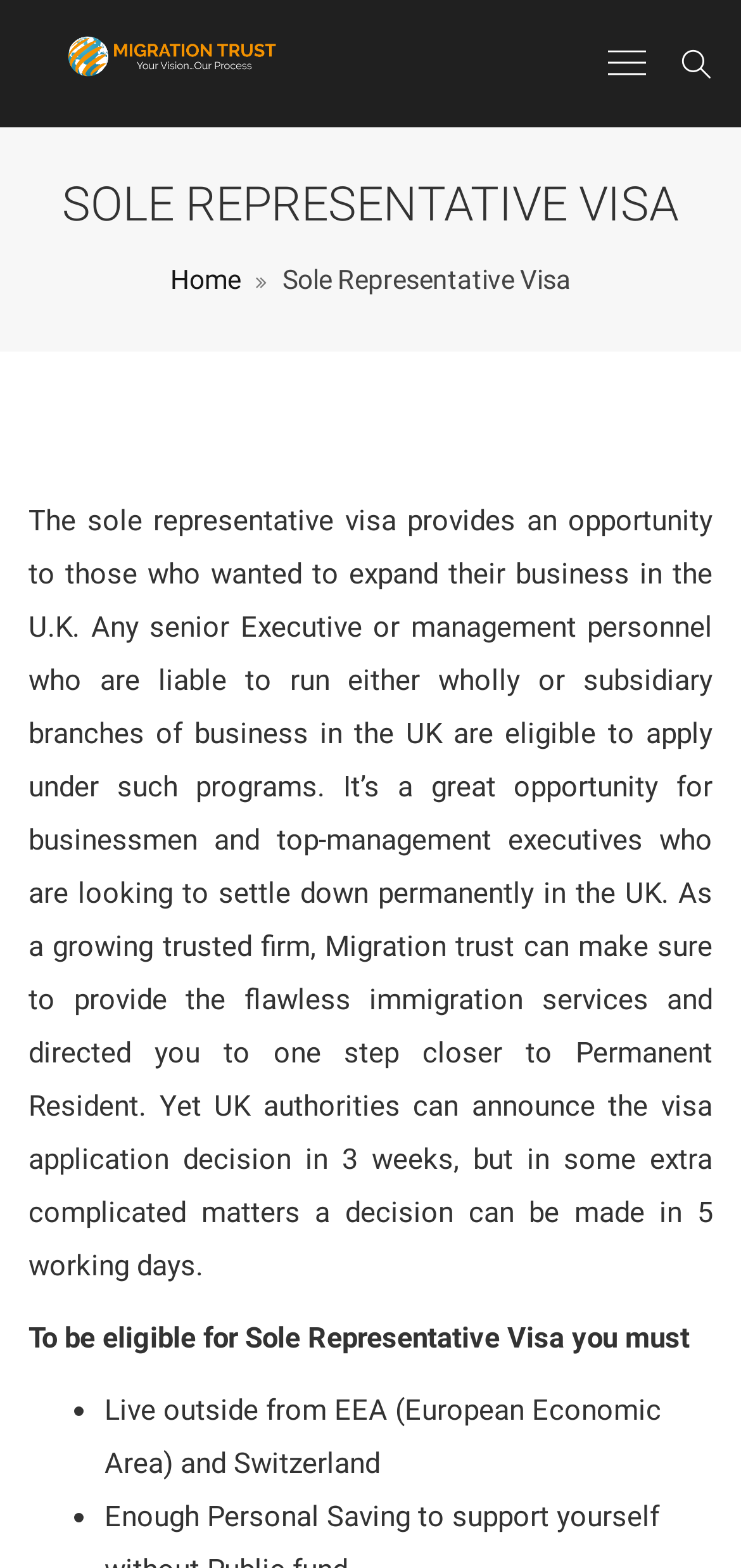Please reply to the following question with a single word or a short phrase:
What is the purpose of the Sole Representative Visa?

Expand business in the UK